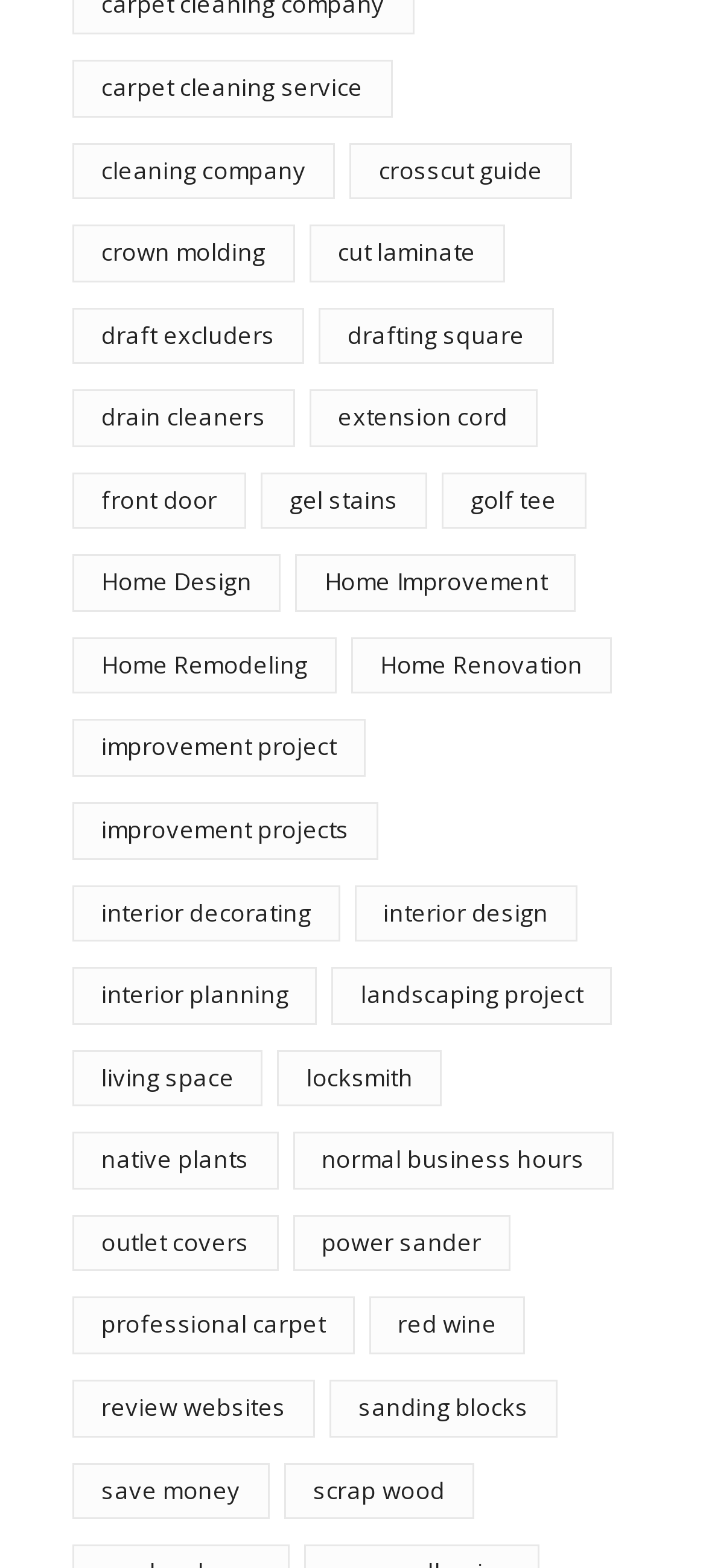Please identify the bounding box coordinates of the area I need to click to accomplish the following instruction: "learn about interior decorating".

[0.103, 0.564, 0.482, 0.601]